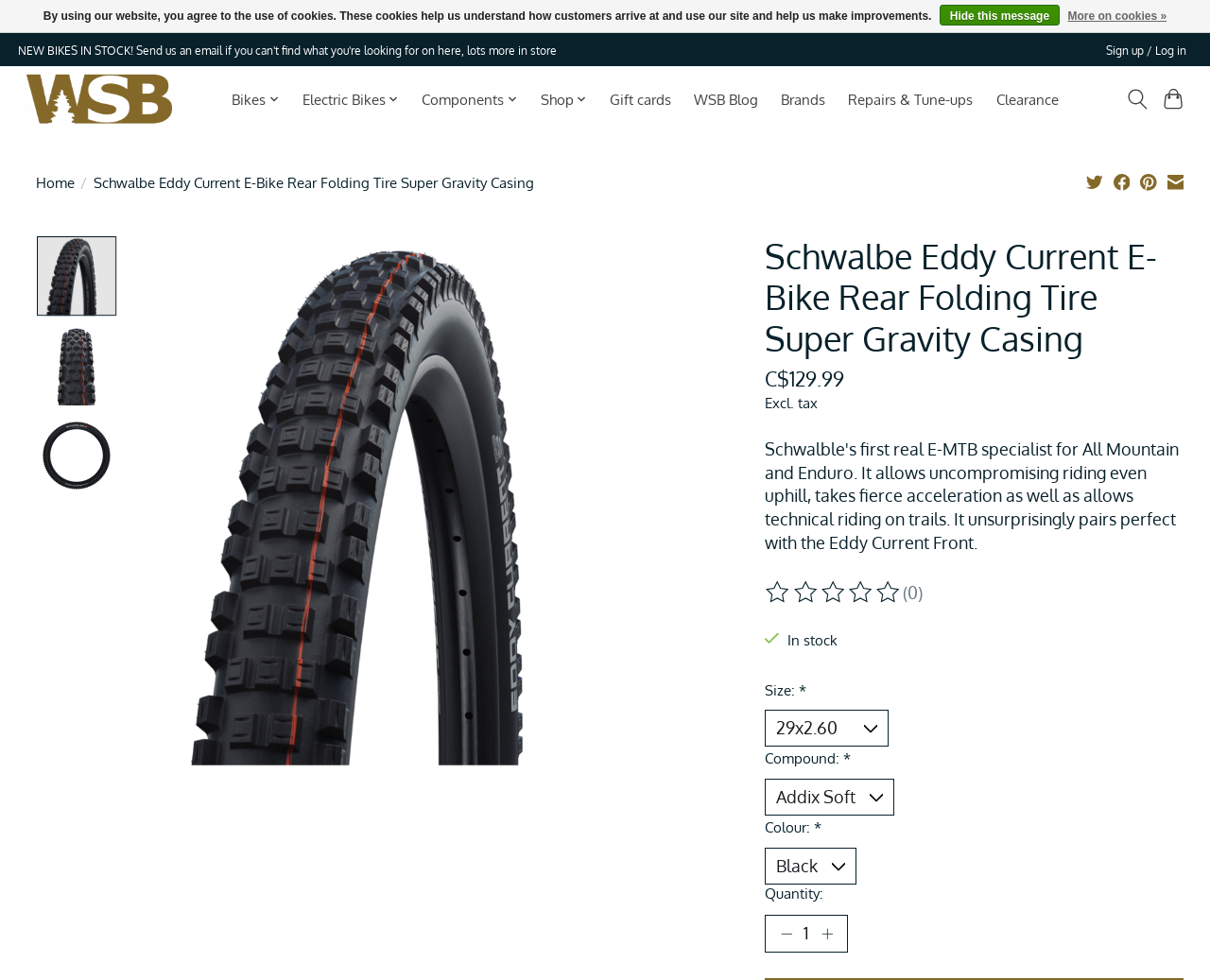Please identify the bounding box coordinates of the element that needs to be clicked to execute the following command: "Search for something". Provide the bounding box using four float numbers between 0 and 1, formatted as [left, top, right, bottom].

None